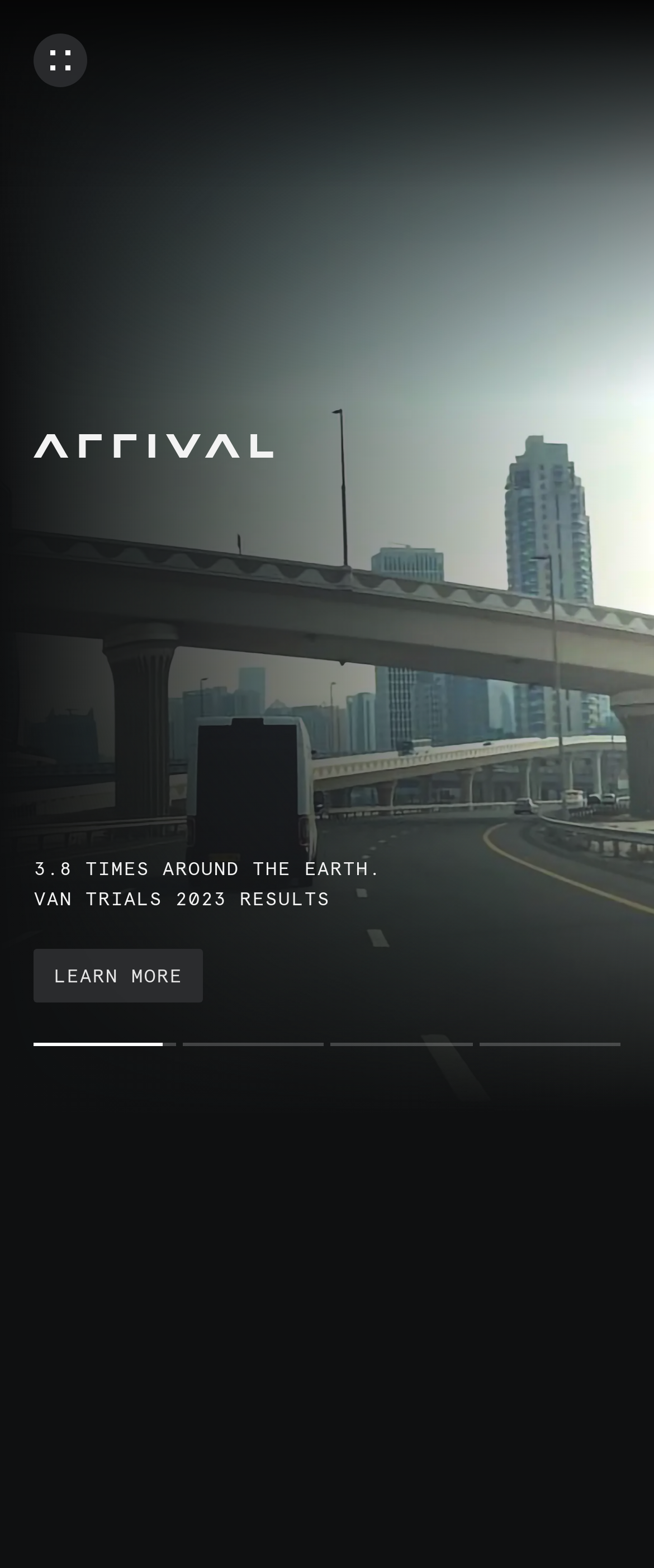What is the text above the 'LEARN MORE' link?
Respond to the question with a single word or phrase according to the image.

3.8 TIMES AROUND THE EARTH.